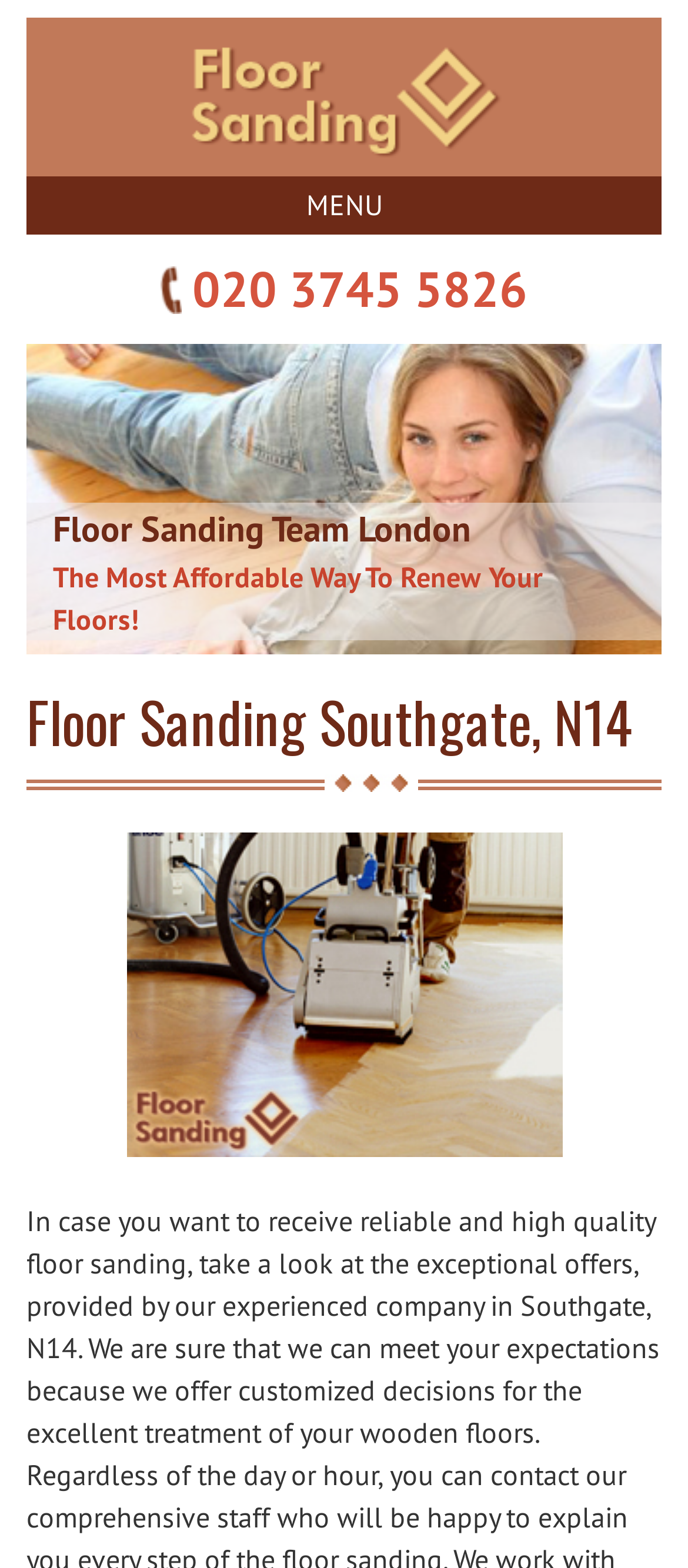Identify the primary heading of the webpage and provide its text.

Floor Sanding Southgate, N14